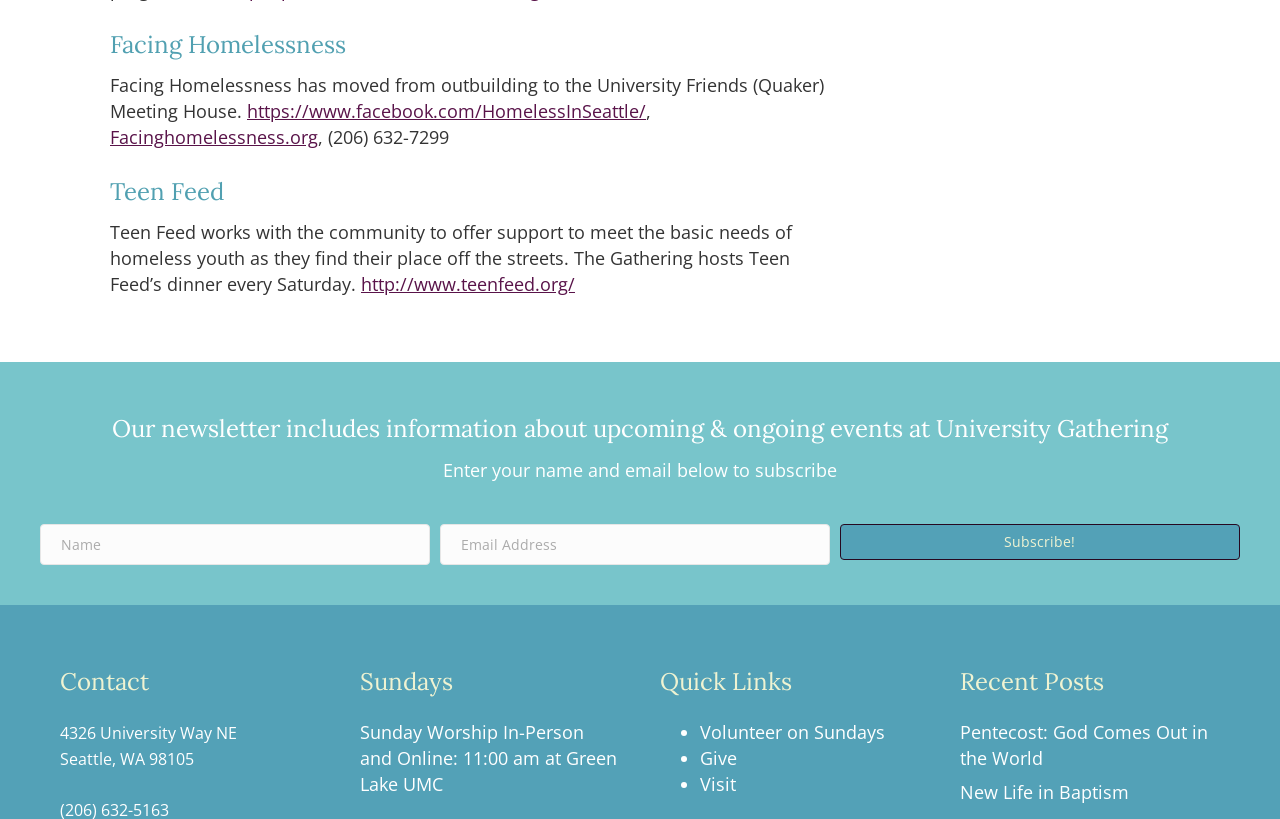What time is the Sunday Worship service?
Based on the screenshot, answer the question with a single word or phrase.

11:00 am